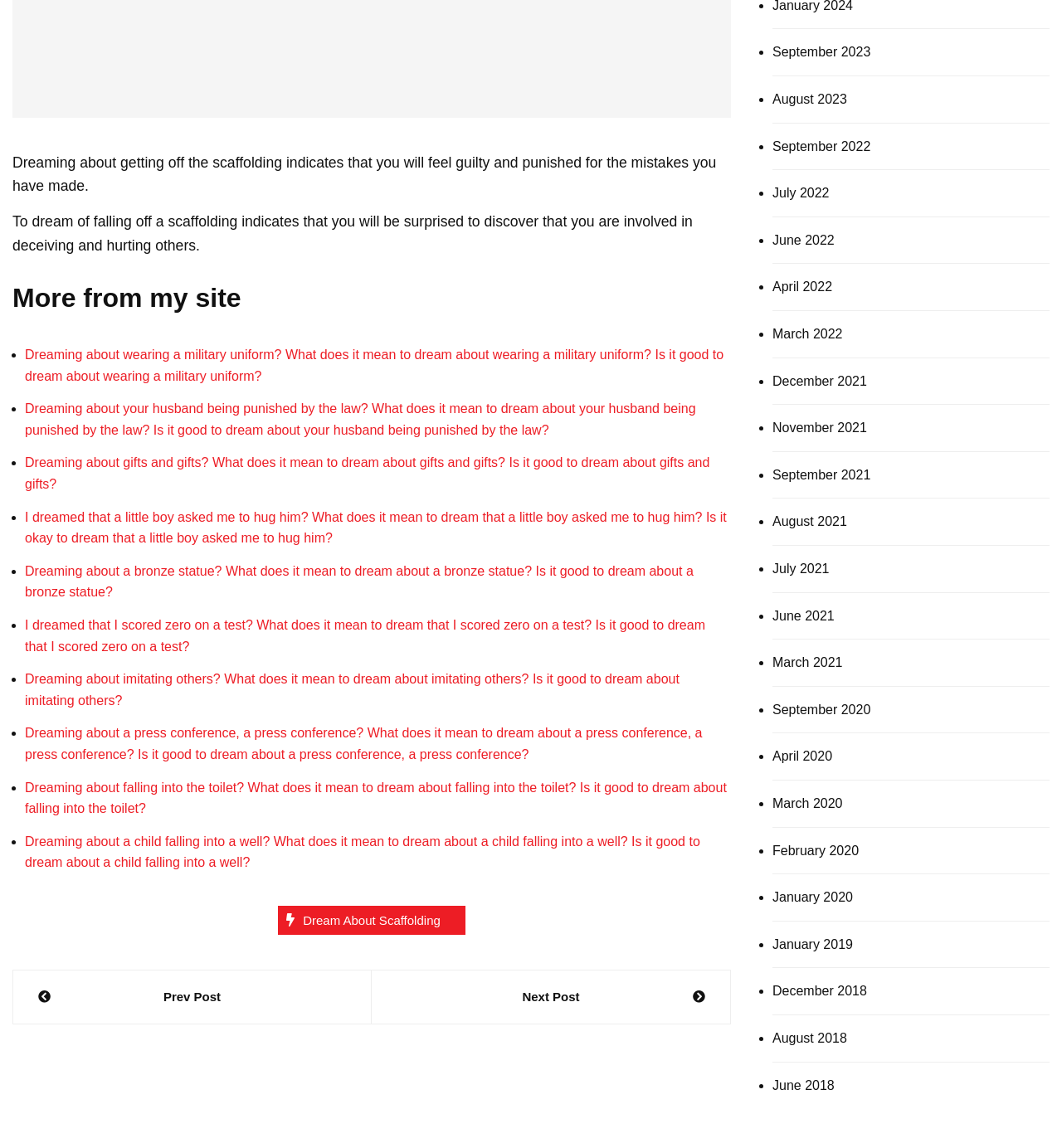Based on the description "Dream about scaffolding", find the bounding box of the specified UI element.

[0.262, 0.789, 0.438, 0.814]